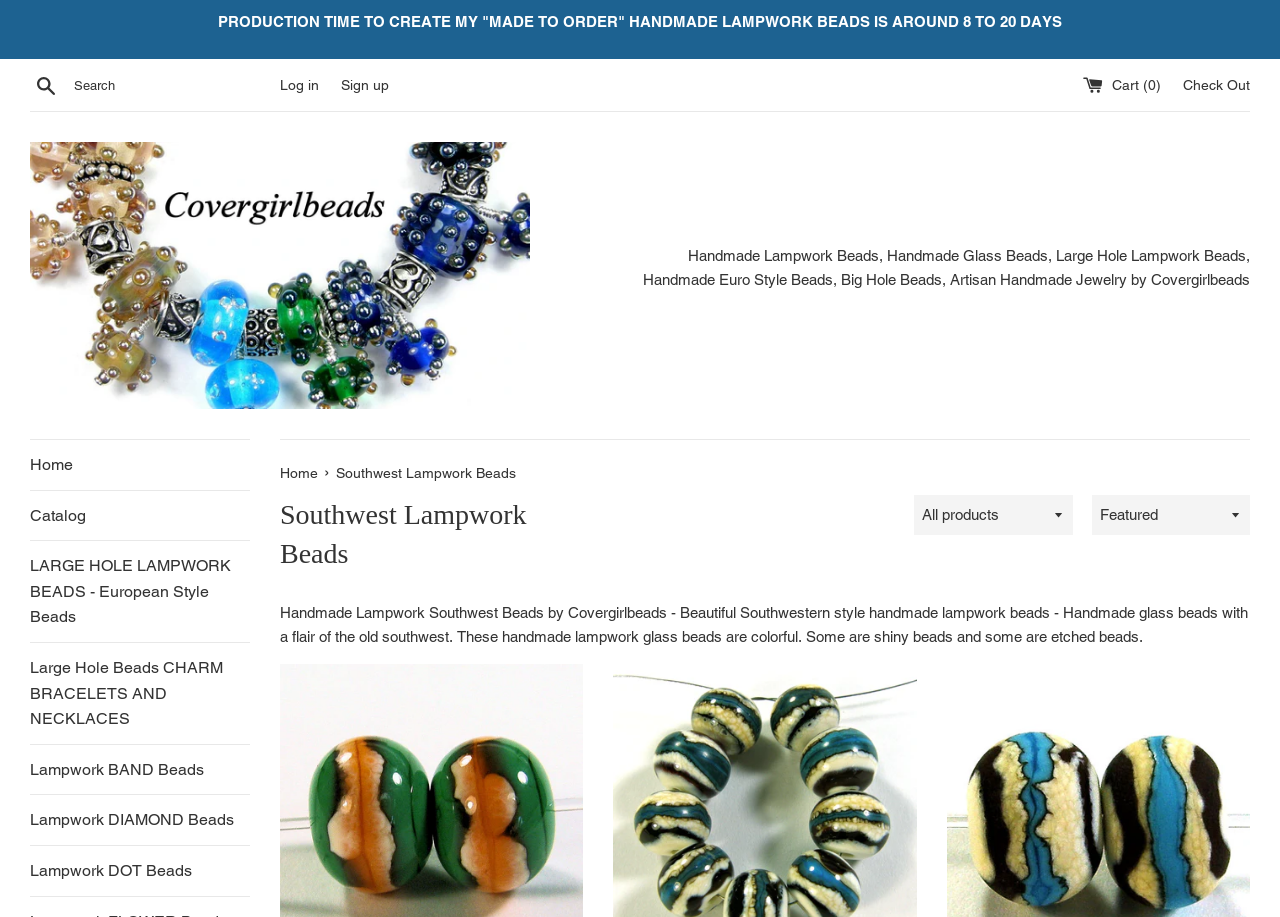Based on the element description, predict the bounding box coordinates (top-left x, top-left y, bottom-right x, bottom-right y) for the UI element in the screenshot: Sign up

[0.266, 0.083, 0.304, 0.101]